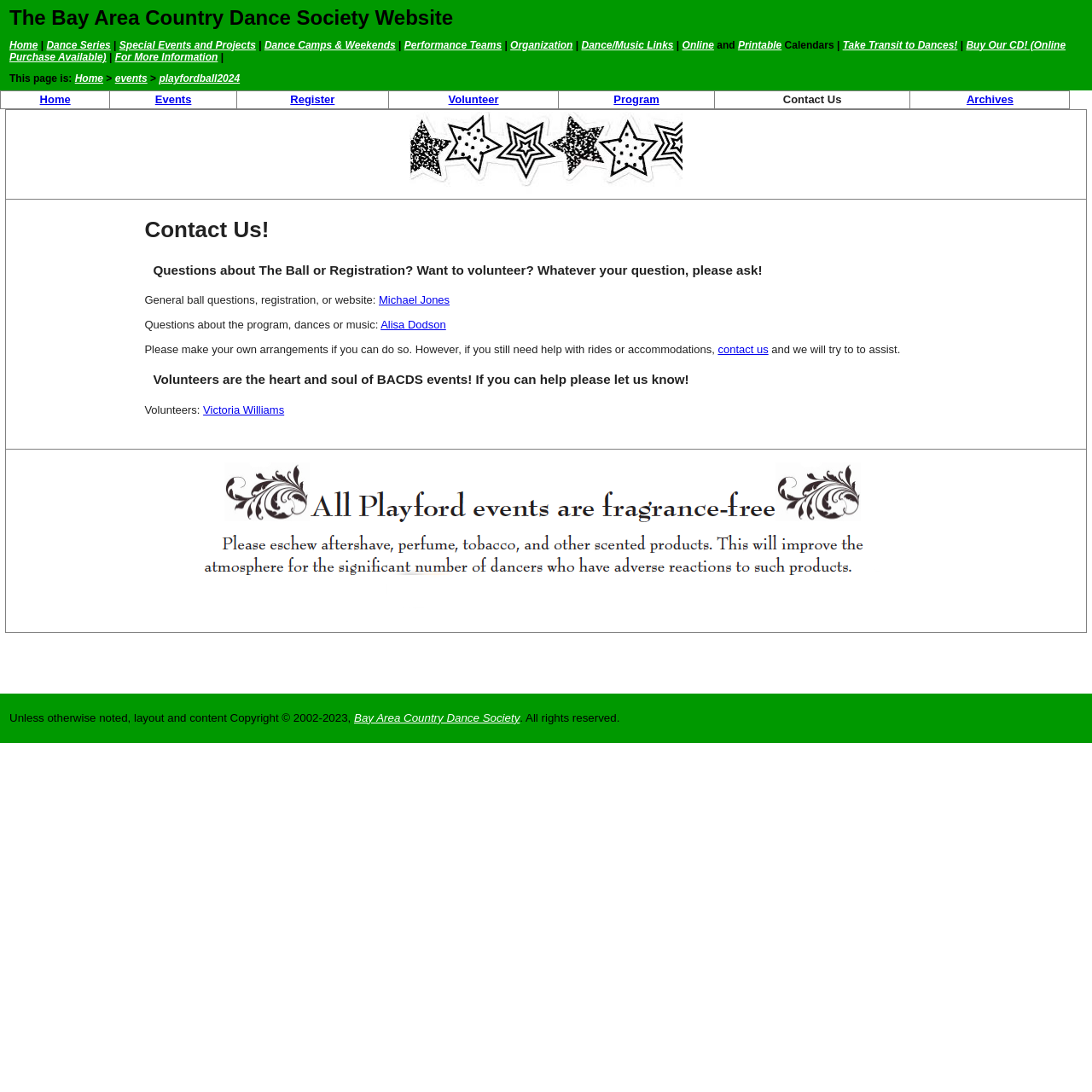Locate the bounding box coordinates of the element that needs to be clicked to carry out the instruction: "Read Fragrance Free Policy". The coordinates should be given as four float numbers ranging from 0 to 1, i.e., [left, top, right, bottom].

[0.14, 0.488, 0.86, 0.5]